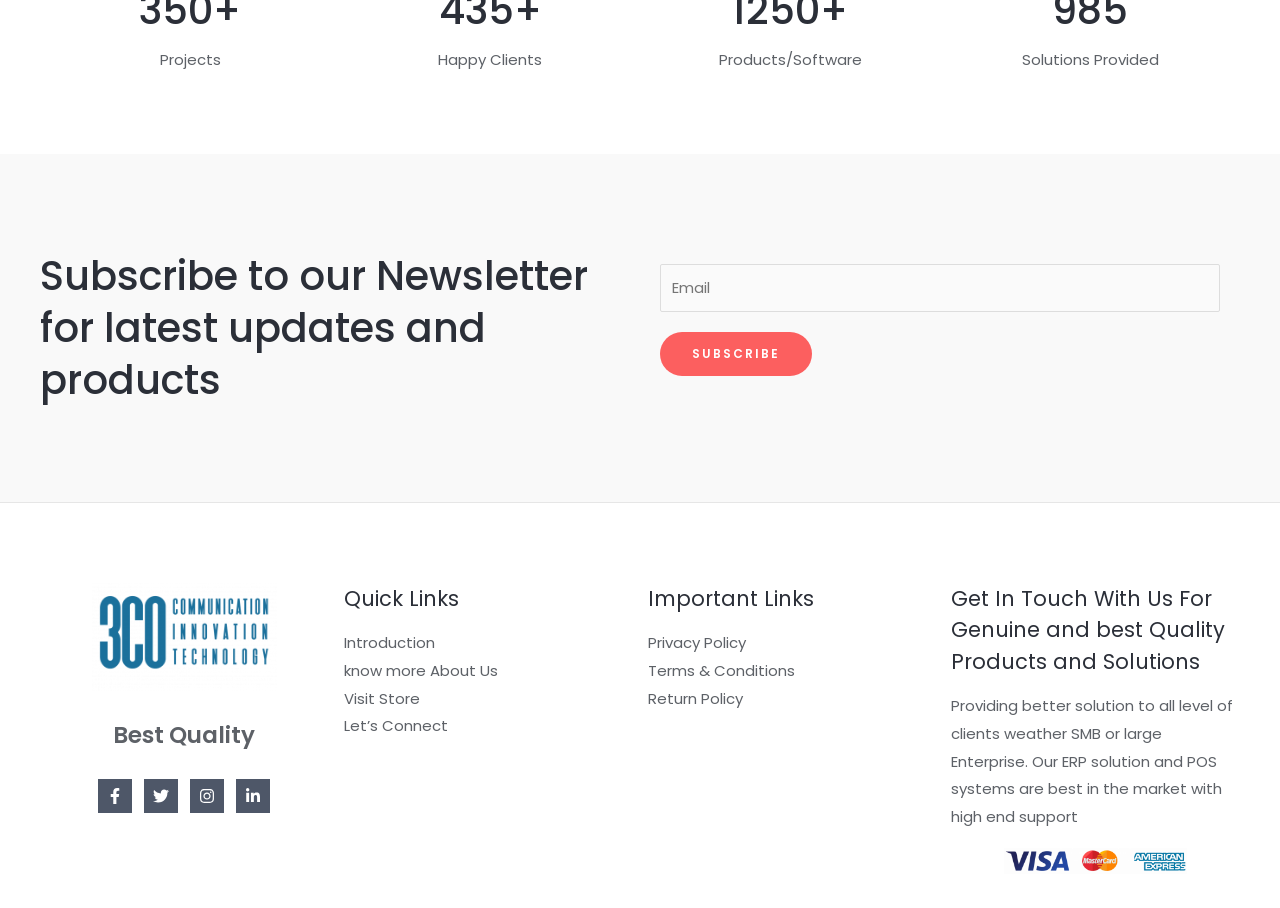Please locate the clickable area by providing the bounding box coordinates to follow this instruction: "Subscribe to the newsletter".

[0.516, 0.365, 0.634, 0.414]